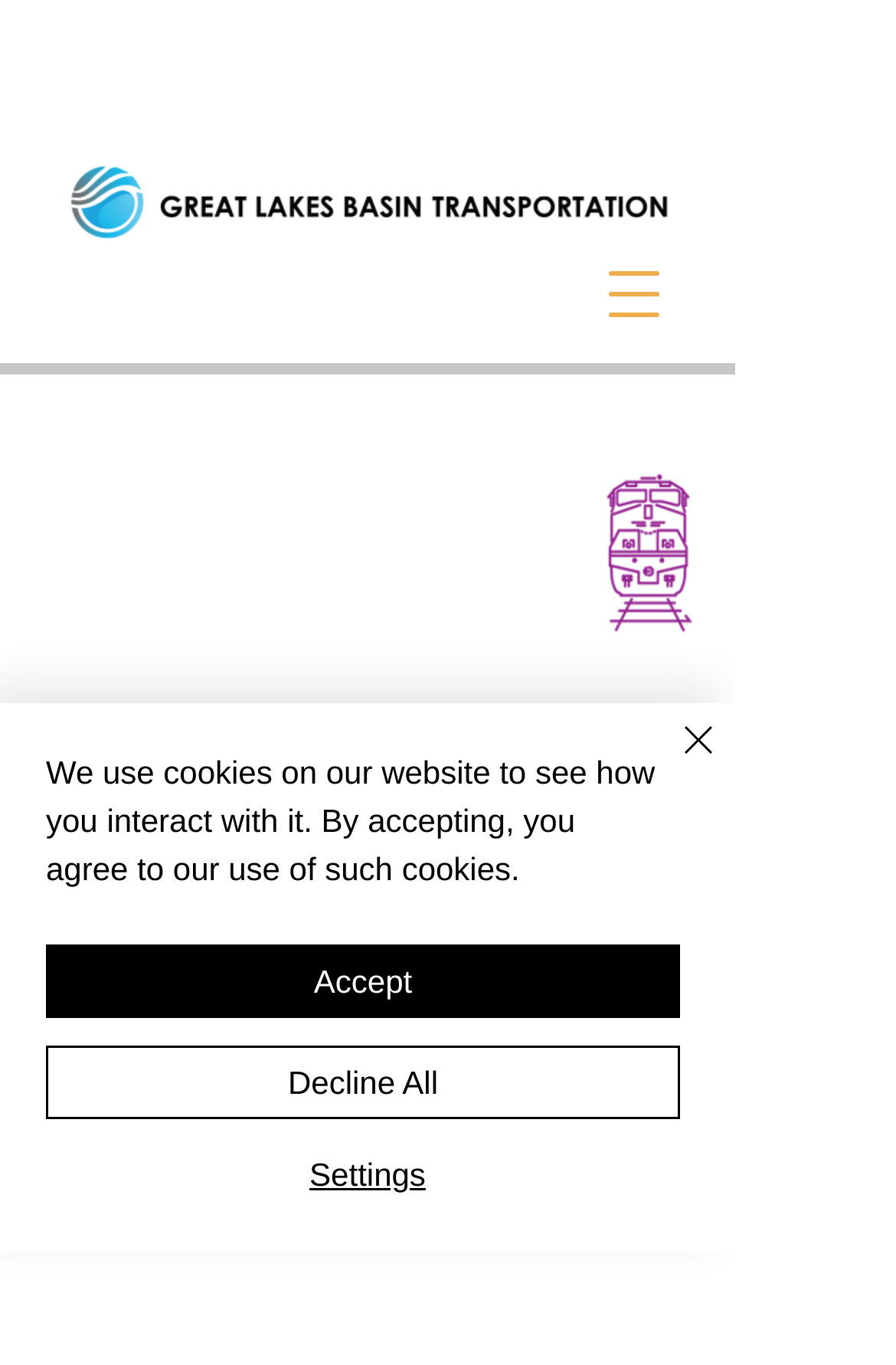What is the purpose of the alert at the bottom?
Using the details shown in the screenshot, provide a comprehensive answer to the question.

The alert at the bottom of the webpage has a text 'We use cookies on our website to see how you interact with it. By accepting, you agree to our use of such cookies.' This indicates that the purpose of the alert is to inform users about the website's cookie usage and to obtain their consent.